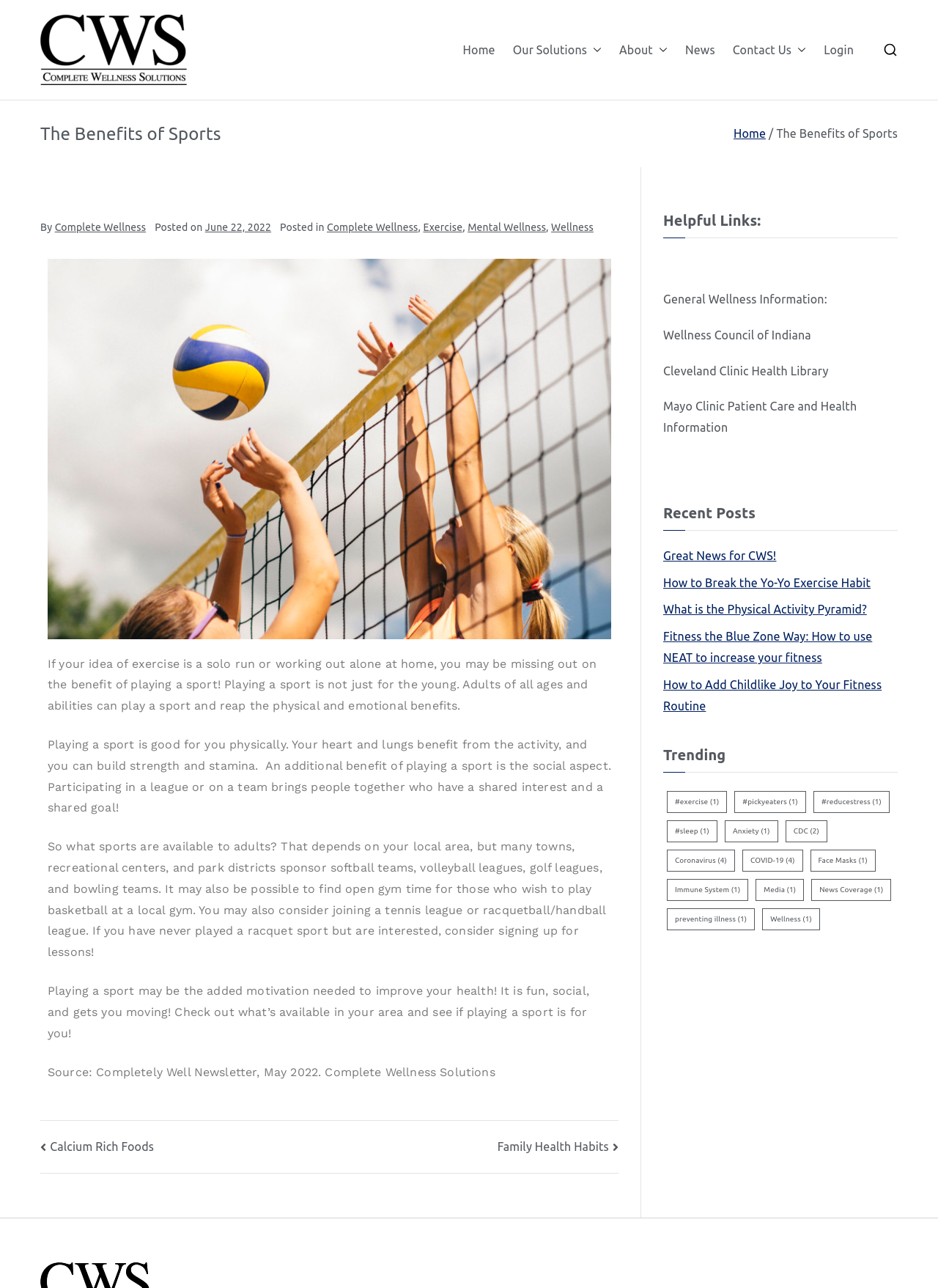Please determine the bounding box coordinates of the element to click in order to execute the following instruction: "Check the 'Recent Posts' section". The coordinates should be four float numbers between 0 and 1, specified as [left, top, right, bottom].

[0.707, 0.391, 0.957, 0.412]